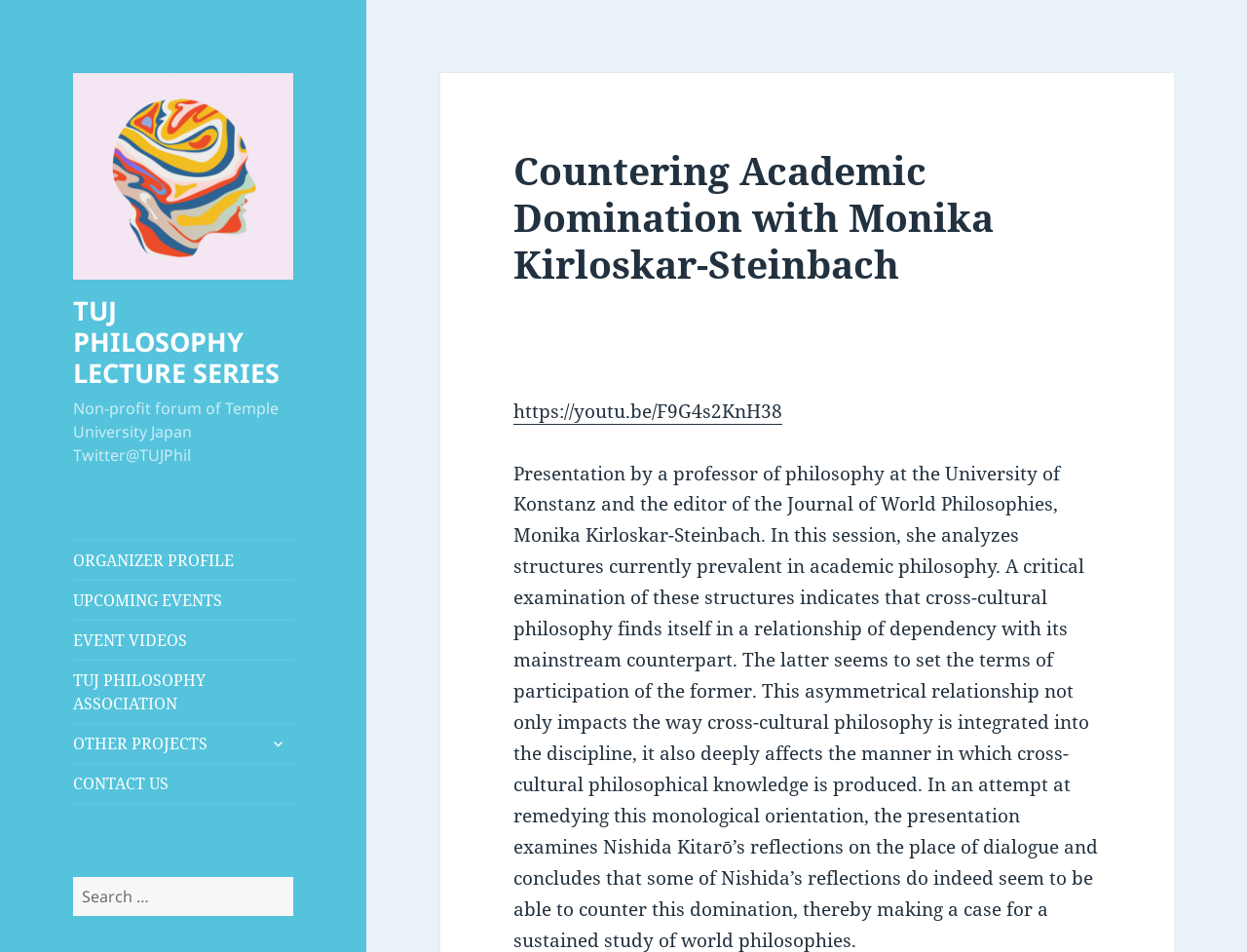How many links are there in the menu?
Using the information from the image, give a concise answer in one word or a short phrase.

7